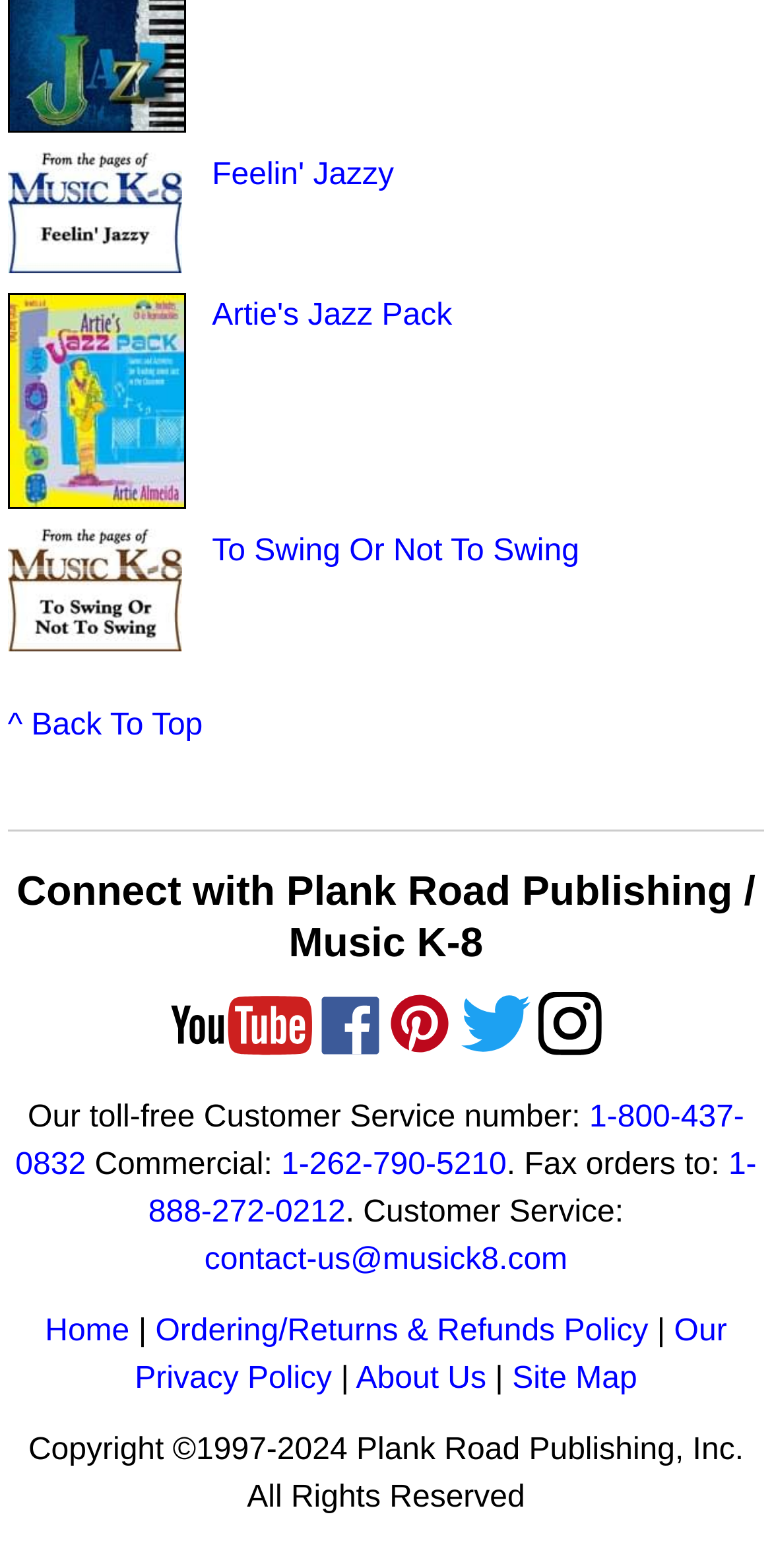What is the purpose of the 'Contact Us' link?
Please provide a detailed and thorough answer to the question.

The 'Contact Us' link on the webpage is intended for customers to send an email to the company, as it links to the email address 'contact-us@musick8.com'.